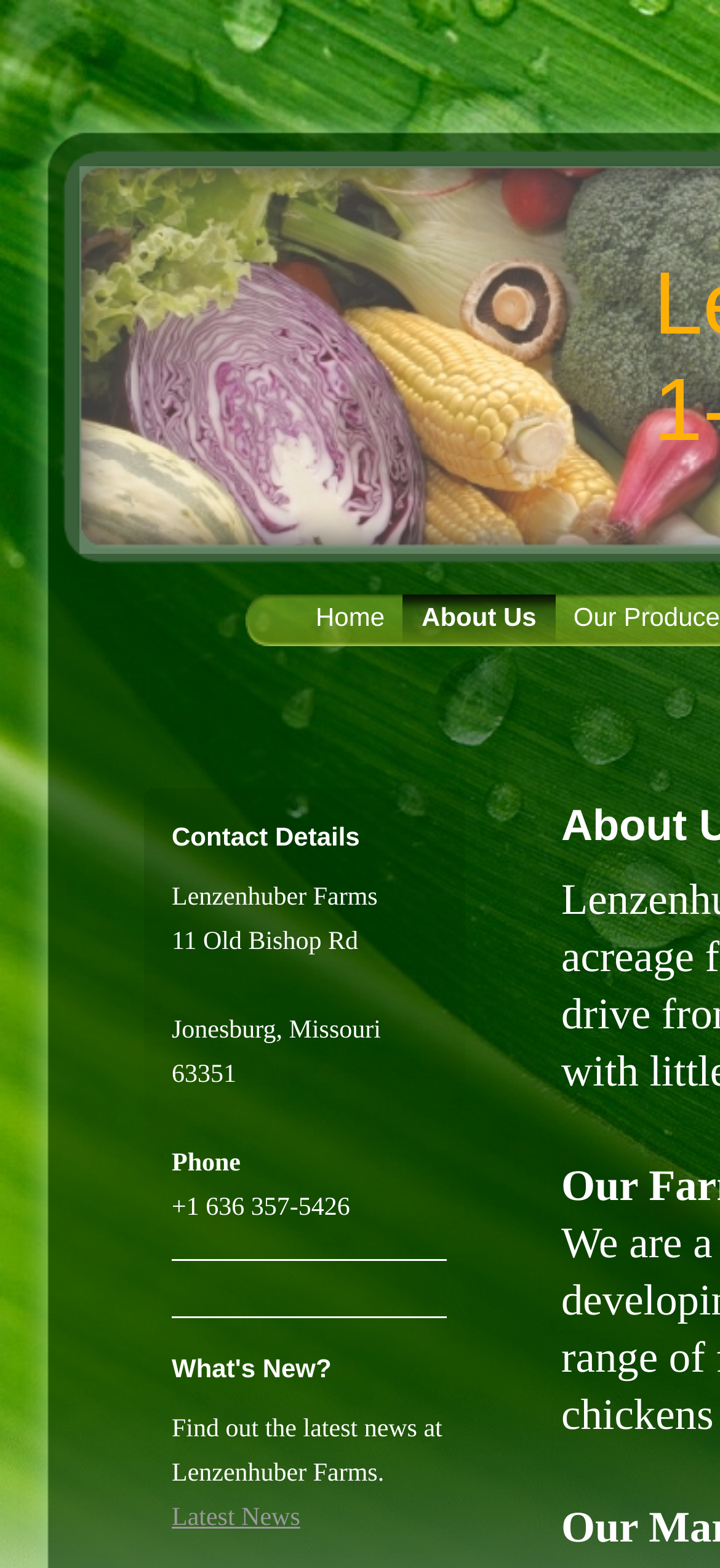What is the phone number of the farm?
Provide a well-explained and detailed answer to the question.

I found the phone number by looking at the StaticText element with the text '+1 636 357-5426' at coordinates [0.238, 0.762, 0.486, 0.779].